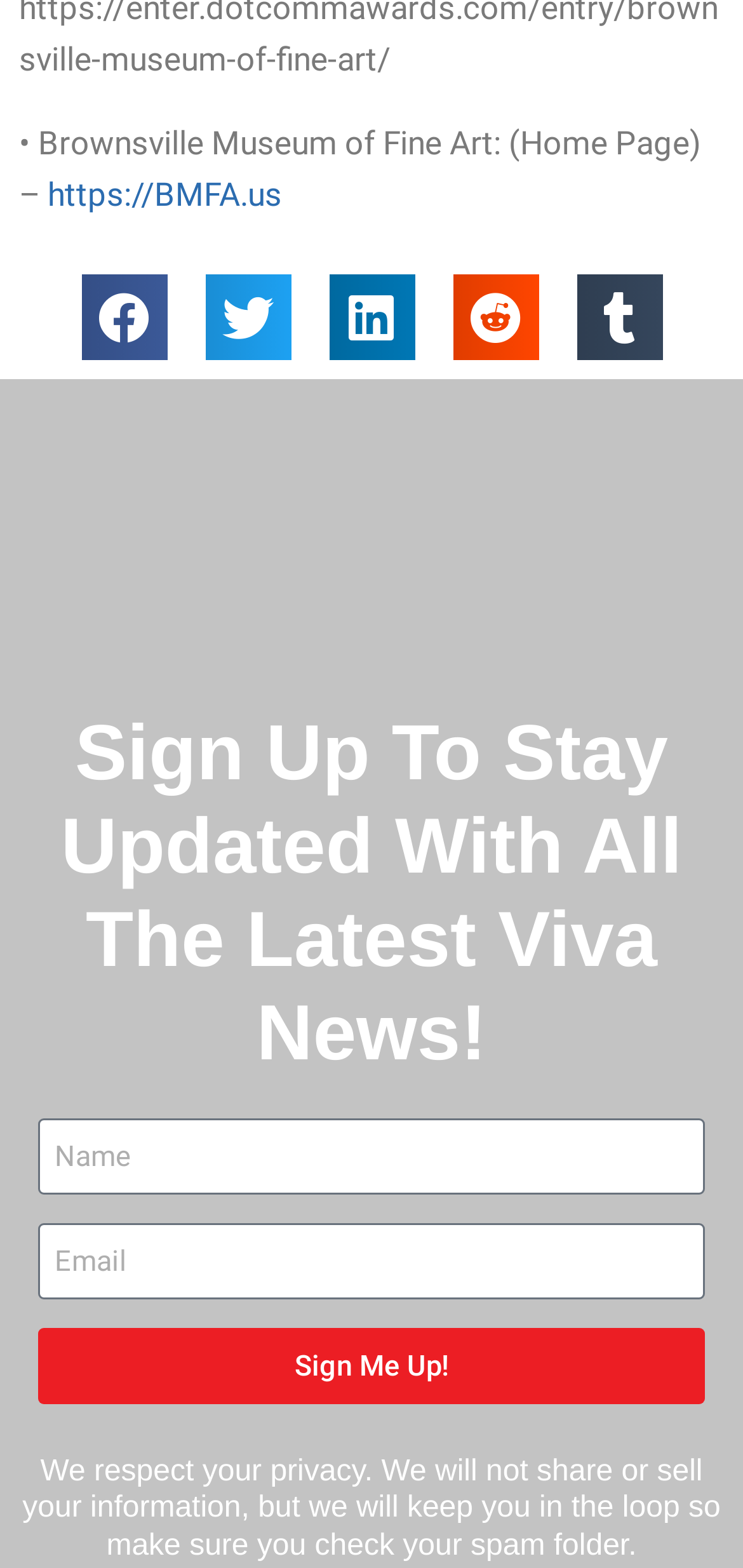Please locate the bounding box coordinates of the element that should be clicked to complete the given instruction: "Share on facebook".

[0.109, 0.174, 0.224, 0.229]